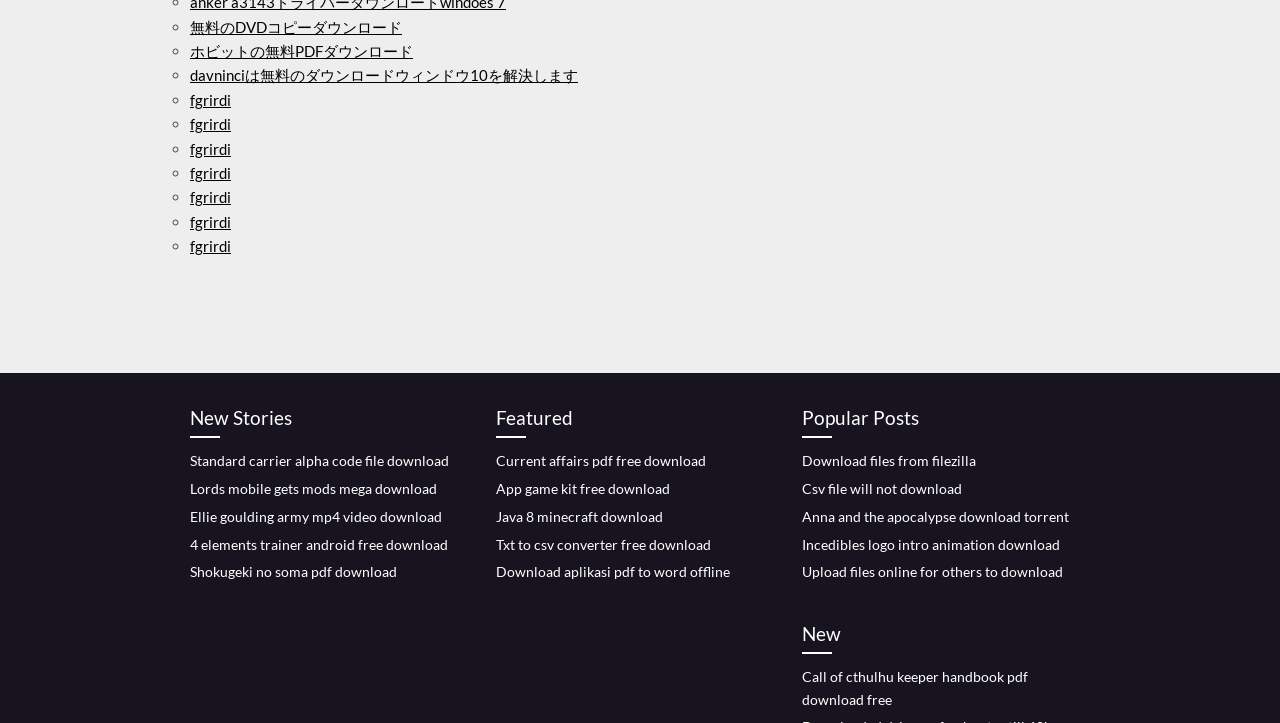Could you determine the bounding box coordinates of the clickable element to complete the instruction: "Read New Stories"? Provide the coordinates as four float numbers between 0 and 1, i.e., [left, top, right, bottom].

[0.148, 0.558, 0.359, 0.606]